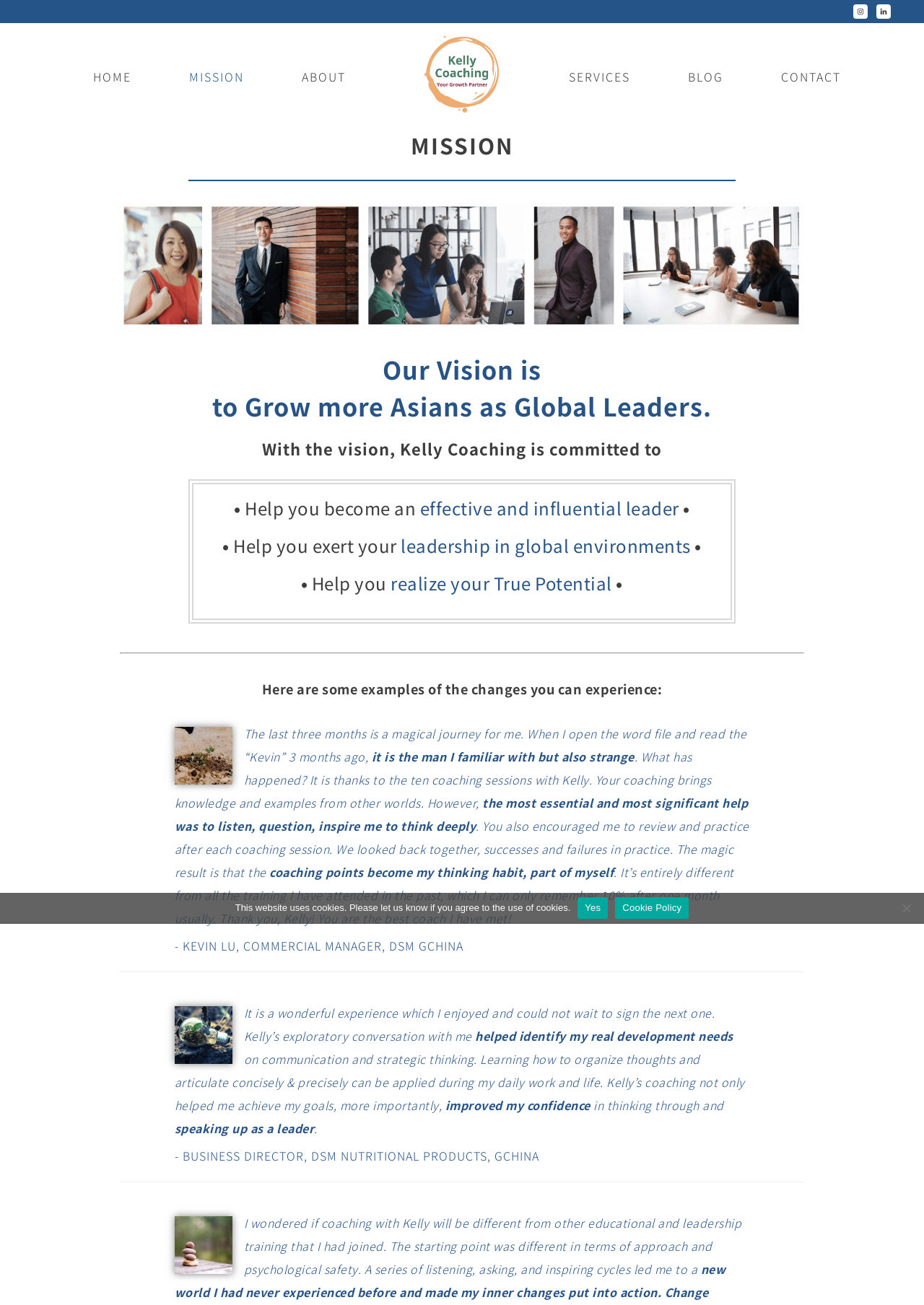Please provide a comprehensive answer to the question based on the screenshot: What is the name of the company where Kevin Lu works?

The name of the company where Kevin Lu works is DSM, as mentioned in his testimonial on the webpage, which says 'COMMERCIAL MANAGER, DSM GCHINA'.